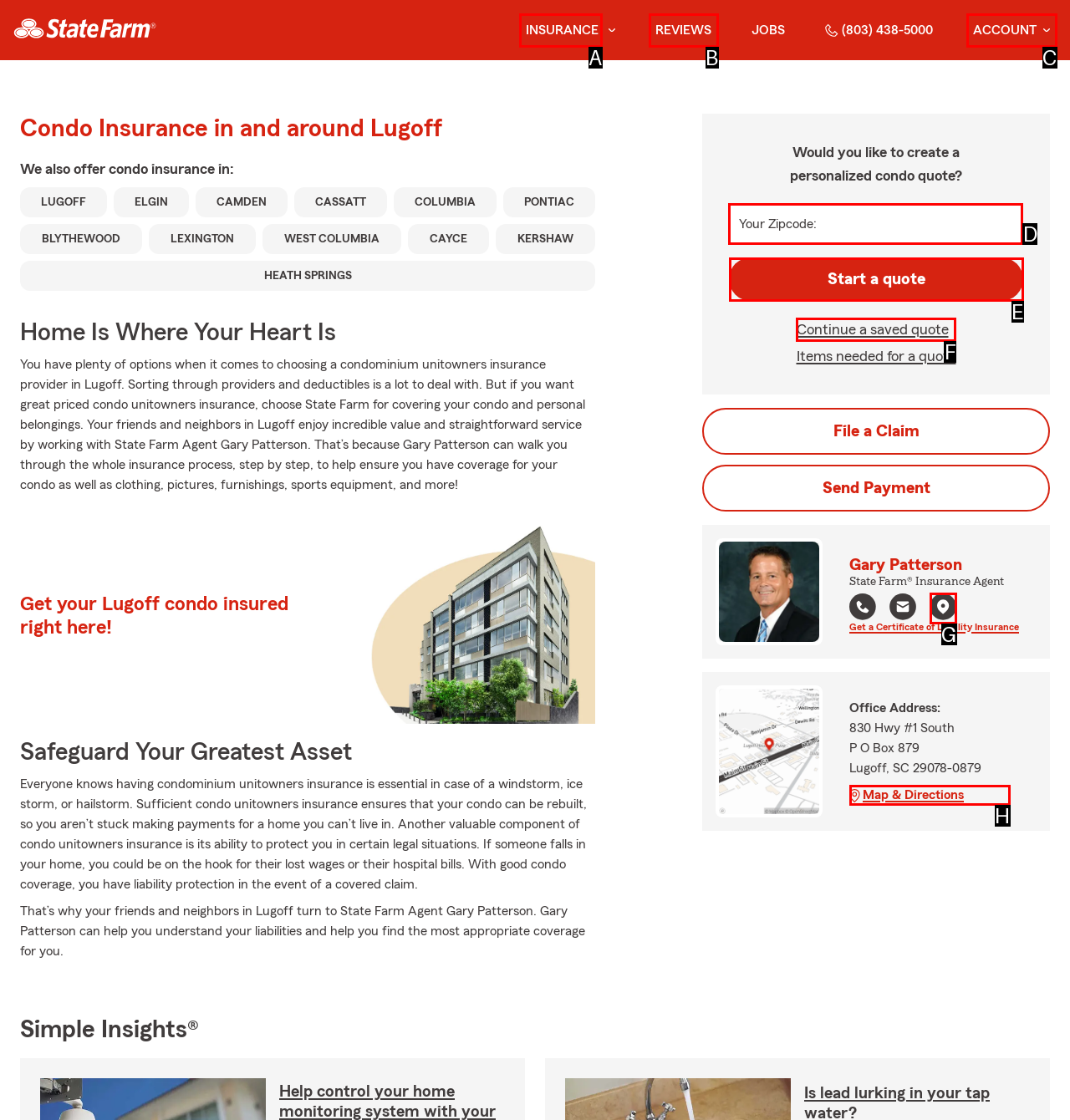Point out the correct UI element to click to carry out this instruction: Enter your zipcode
Answer with the letter of the chosen option from the provided choices directly.

D